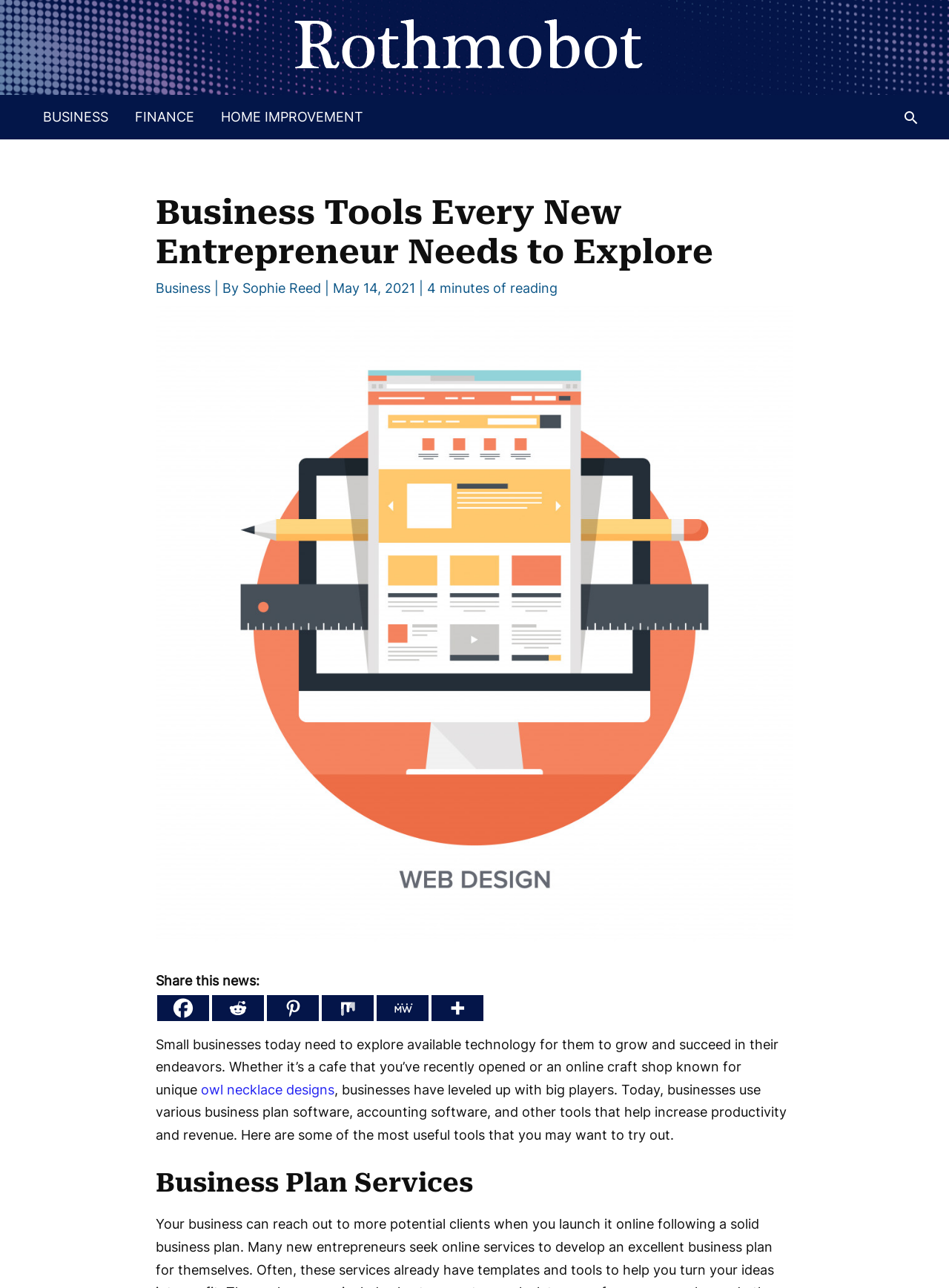Show the bounding box coordinates of the element that should be clicked to complete the task: "Explore business plan services".

[0.164, 0.907, 0.836, 0.931]